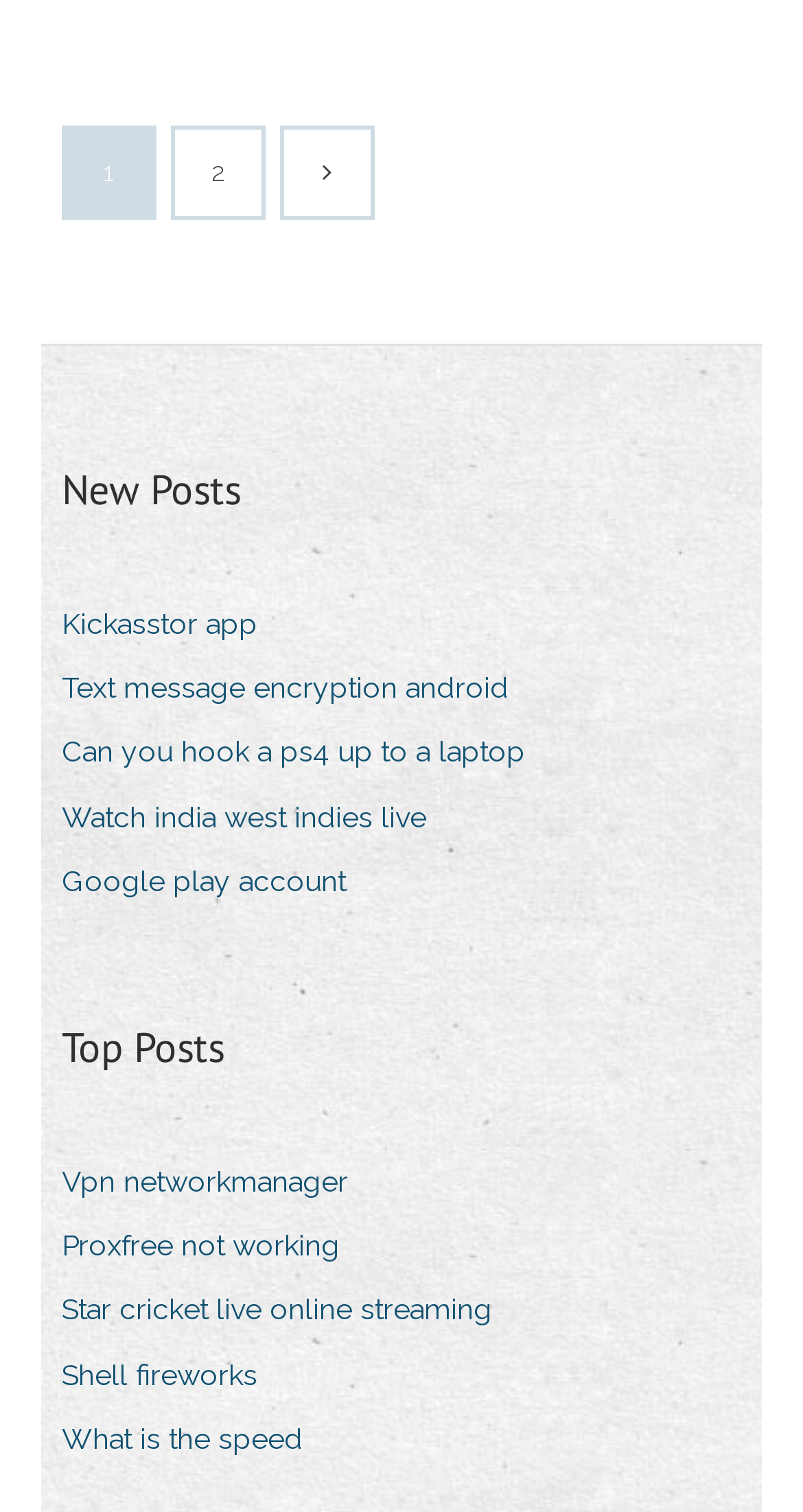Carefully examine the image and provide an in-depth answer to the question: How many links are under 'New Posts'?

I counted the number of links under the 'New Posts' heading, which are 'Kickasstor app', 'Text message encryption android', 'Can you hook a ps4 up to a laptop', 'Watch india west indies live', and 'Google play account'. There are 5 links in total.